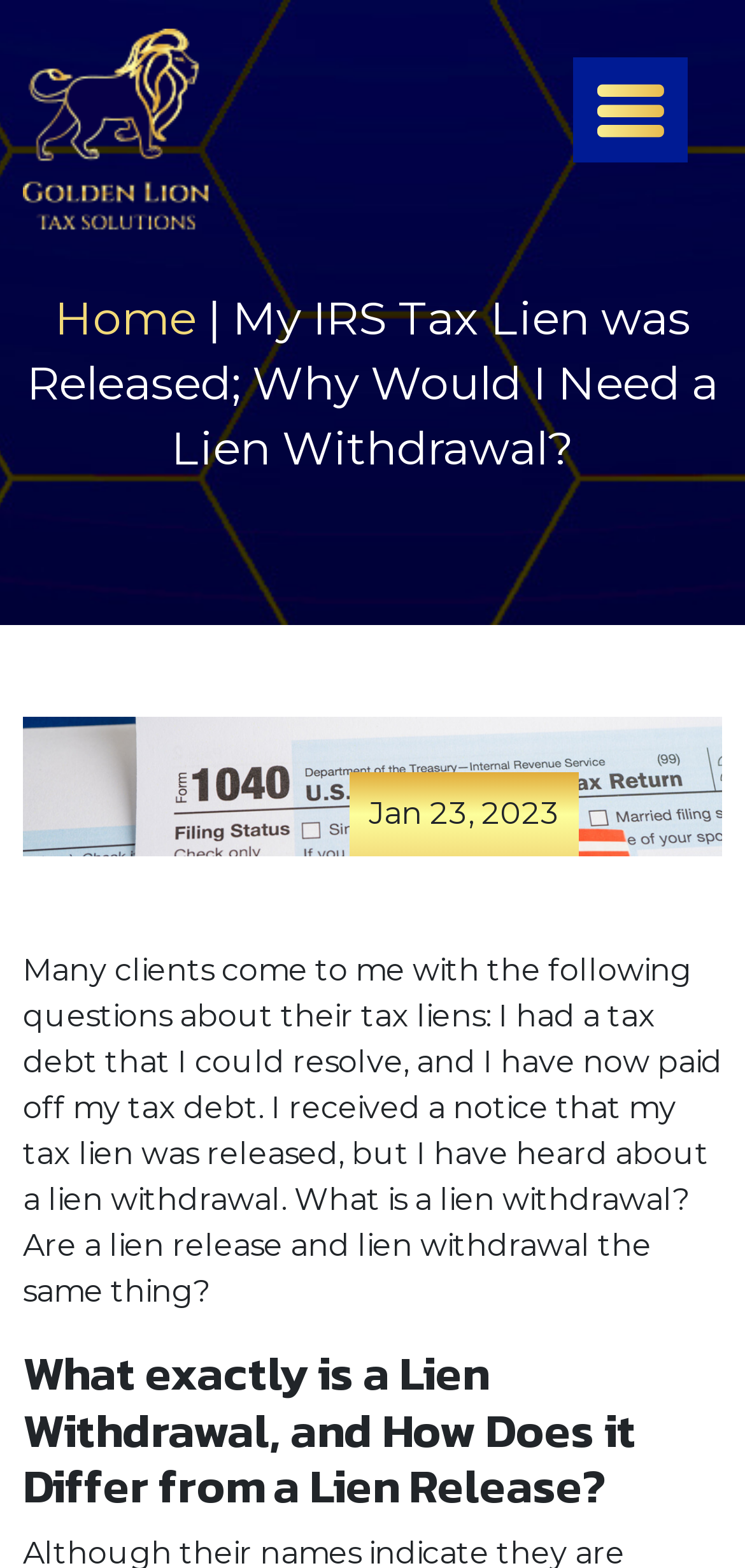What is the purpose of the webpage?
Give a detailed and exhaustive answer to the question.

I found the purpose of the webpage by looking at the content of the static text elements and heading elements, which suggest that the webpage is intended to educate readers about the difference between tax lien withdrawal and release.